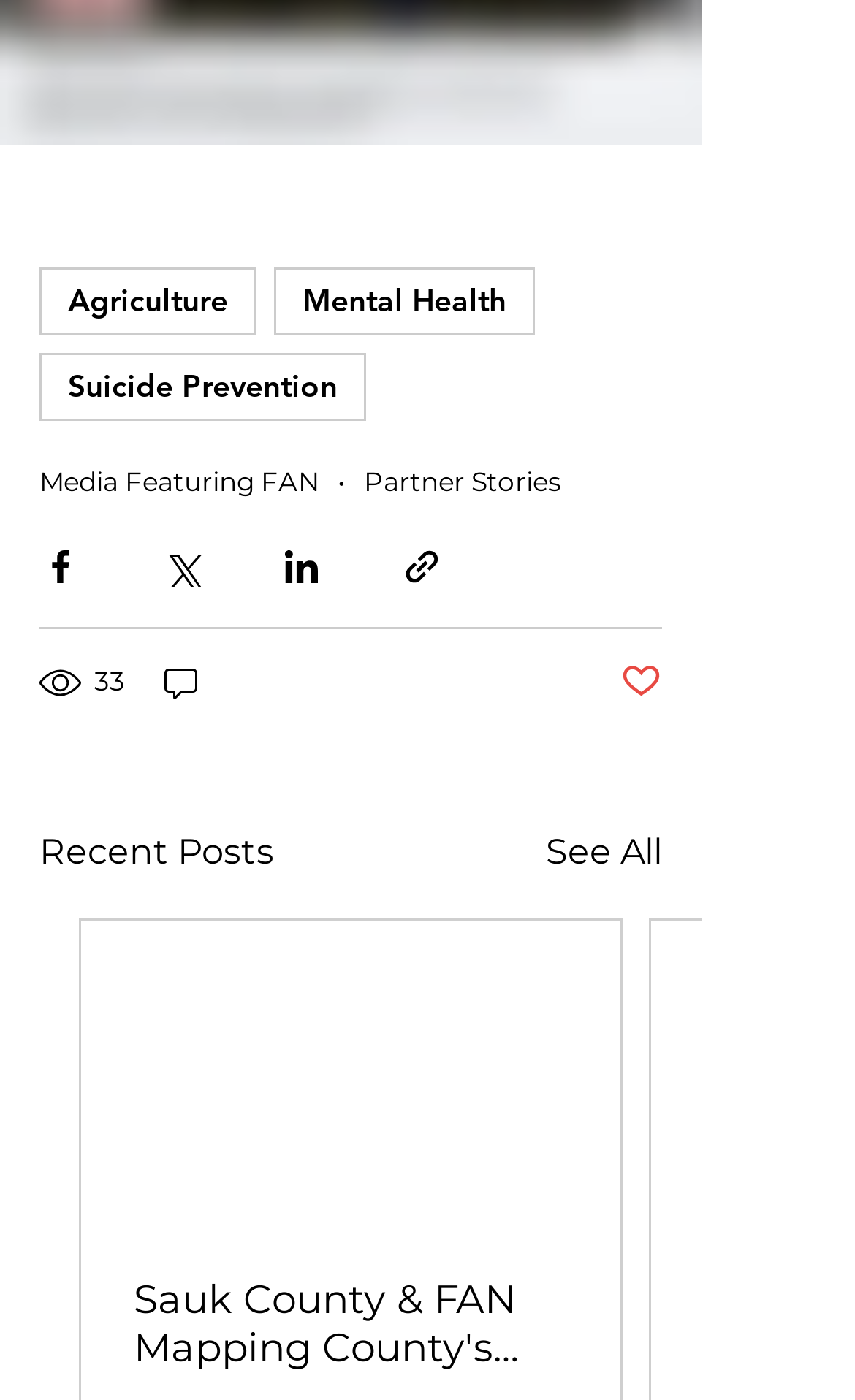Answer the question below in one word or phrase:
How many comments does the post have?

0 comments